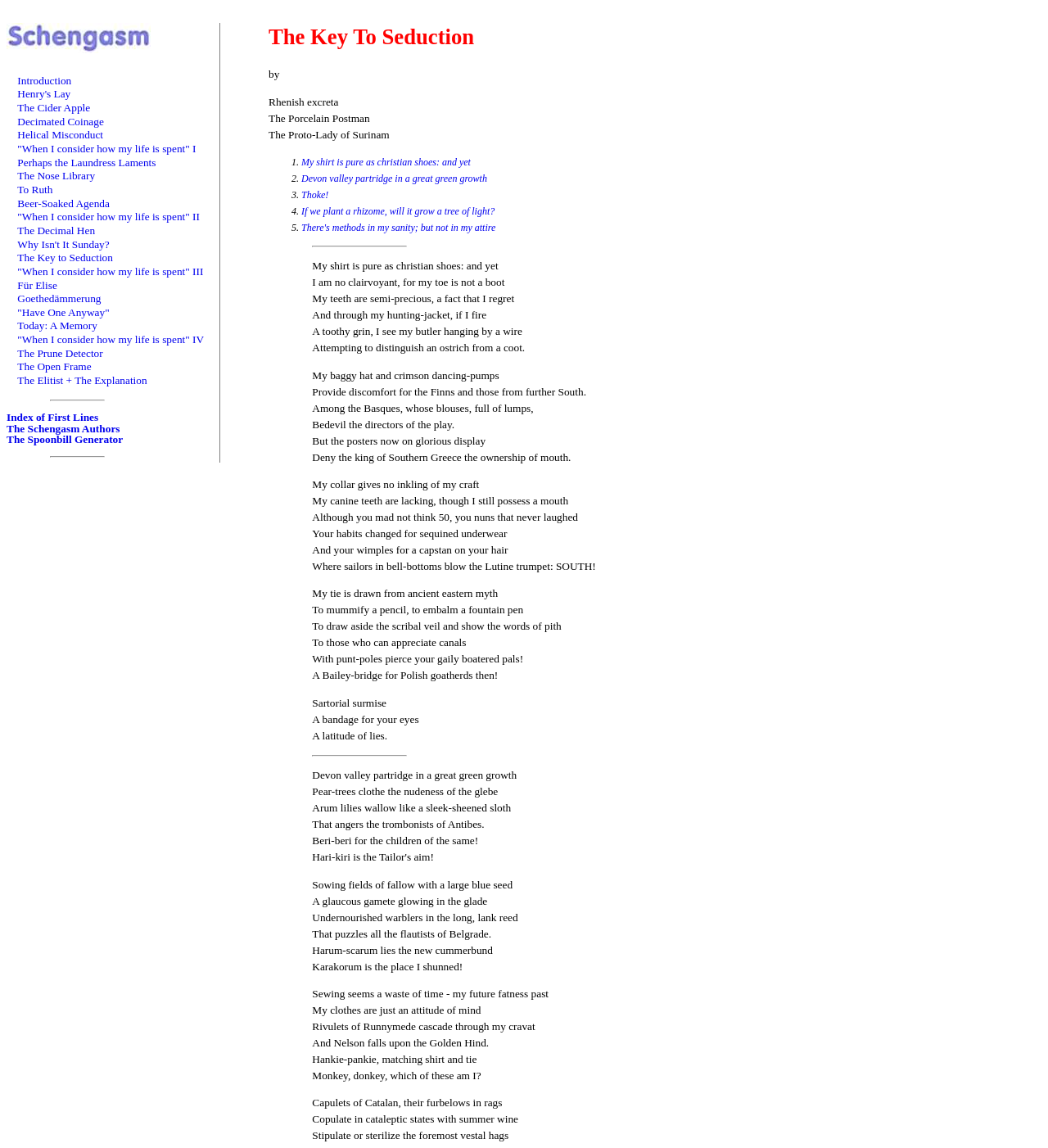Locate the bounding box coordinates of the element to click to perform the following action: 'Click on Introduction'. The coordinates should be given as four float values between 0 and 1, in the form of [left, top, right, bottom].

[0.017, 0.065, 0.068, 0.075]